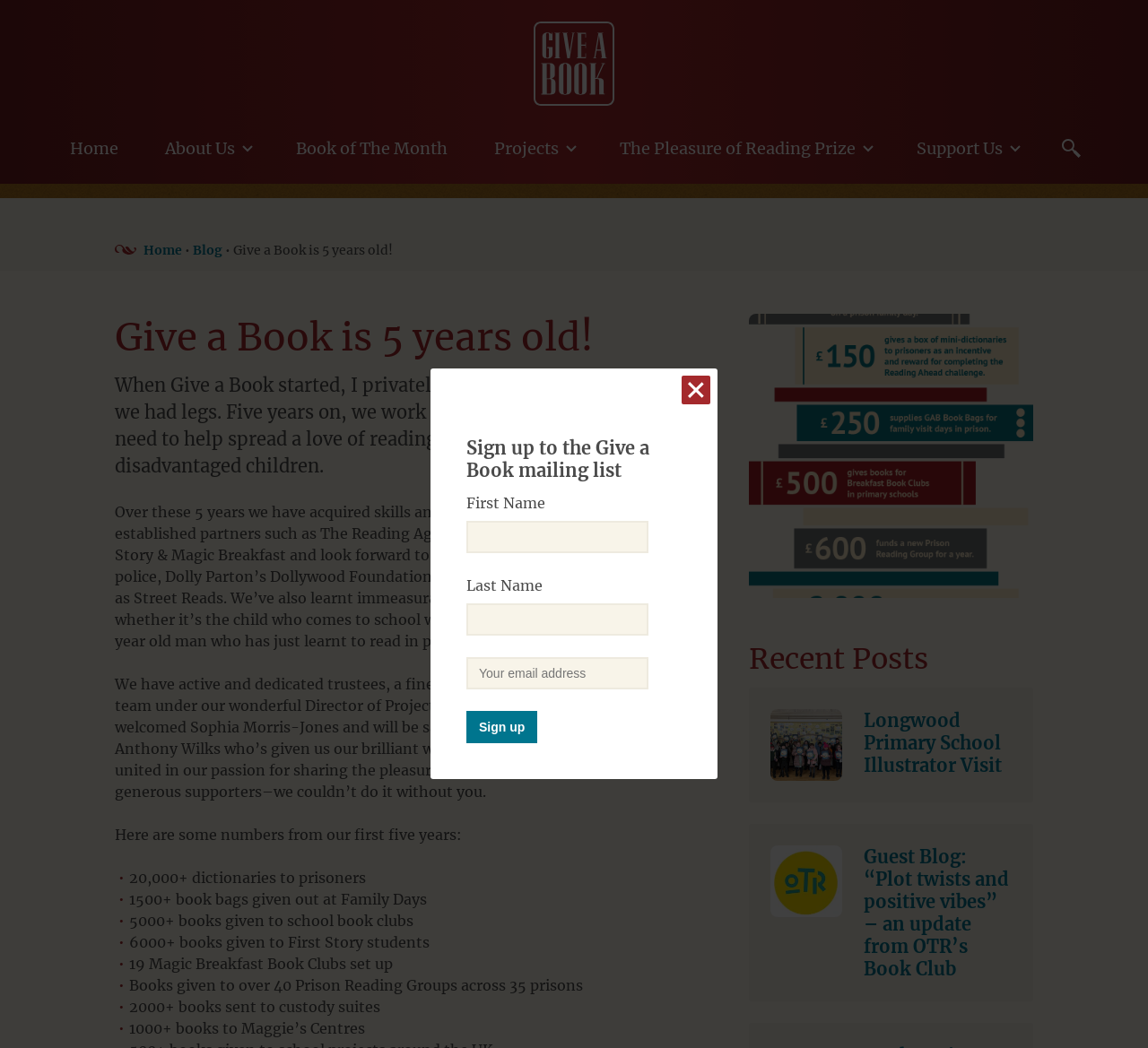What is the name of the Director of Projects?
Observe the image and answer the question with a one-word or short phrase response.

Adeela Khan